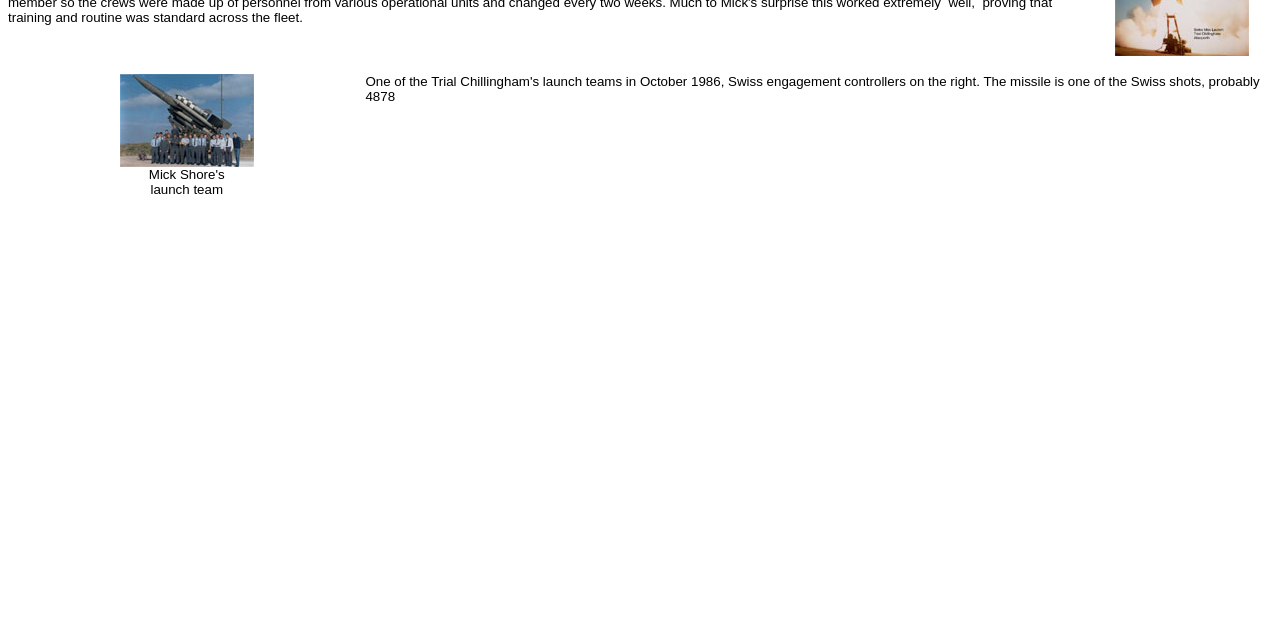Given the description of the UI element: "parent_node: Mick Shore's", predict the bounding box coordinates in the form of [left, top, right, bottom], with each value being a float between 0 and 1.

[0.094, 0.239, 0.198, 0.266]